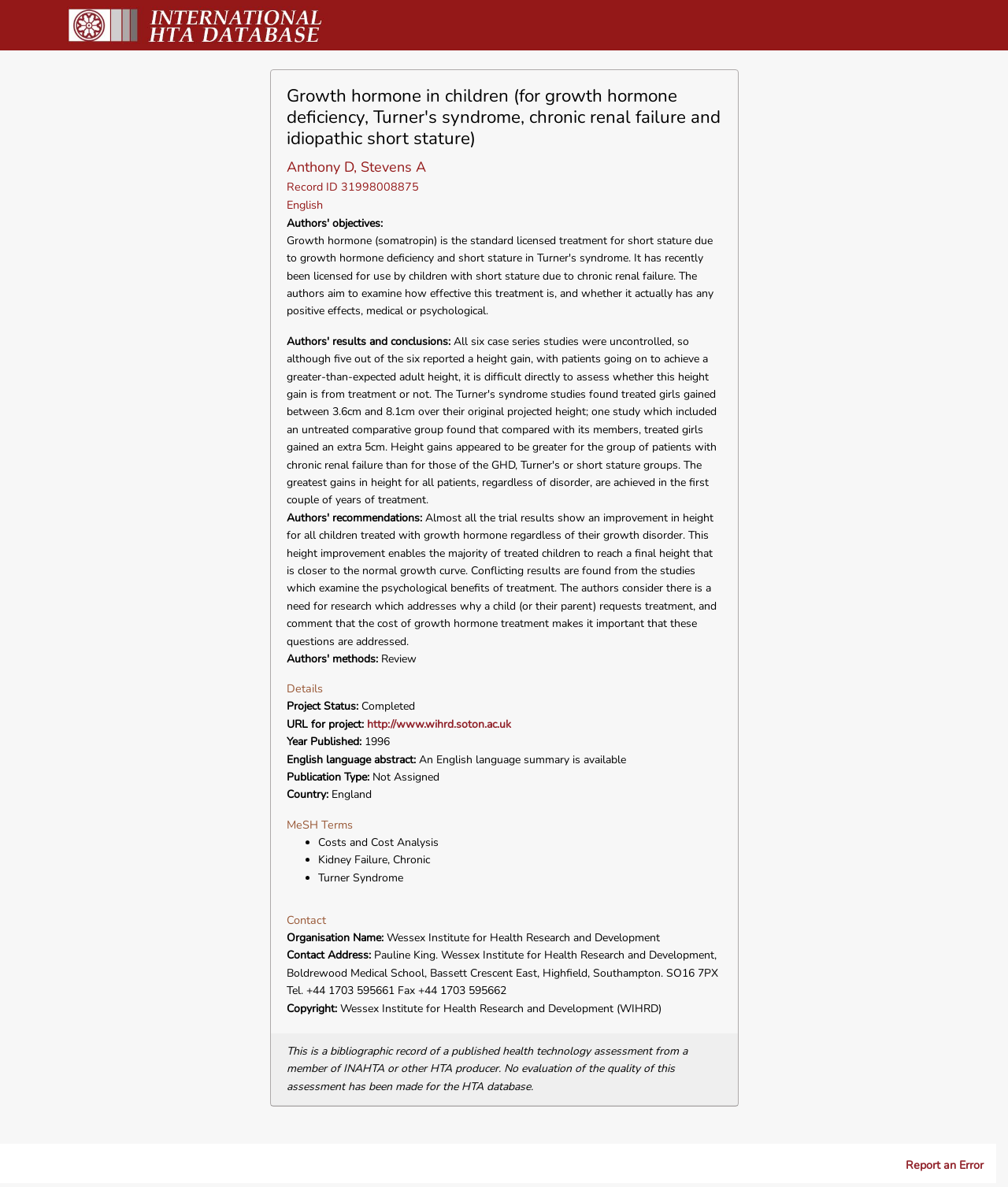Using a single word or phrase, answer the following question: 
What is the organisation name of the contact?

Wessex Institute for Health Research and Development